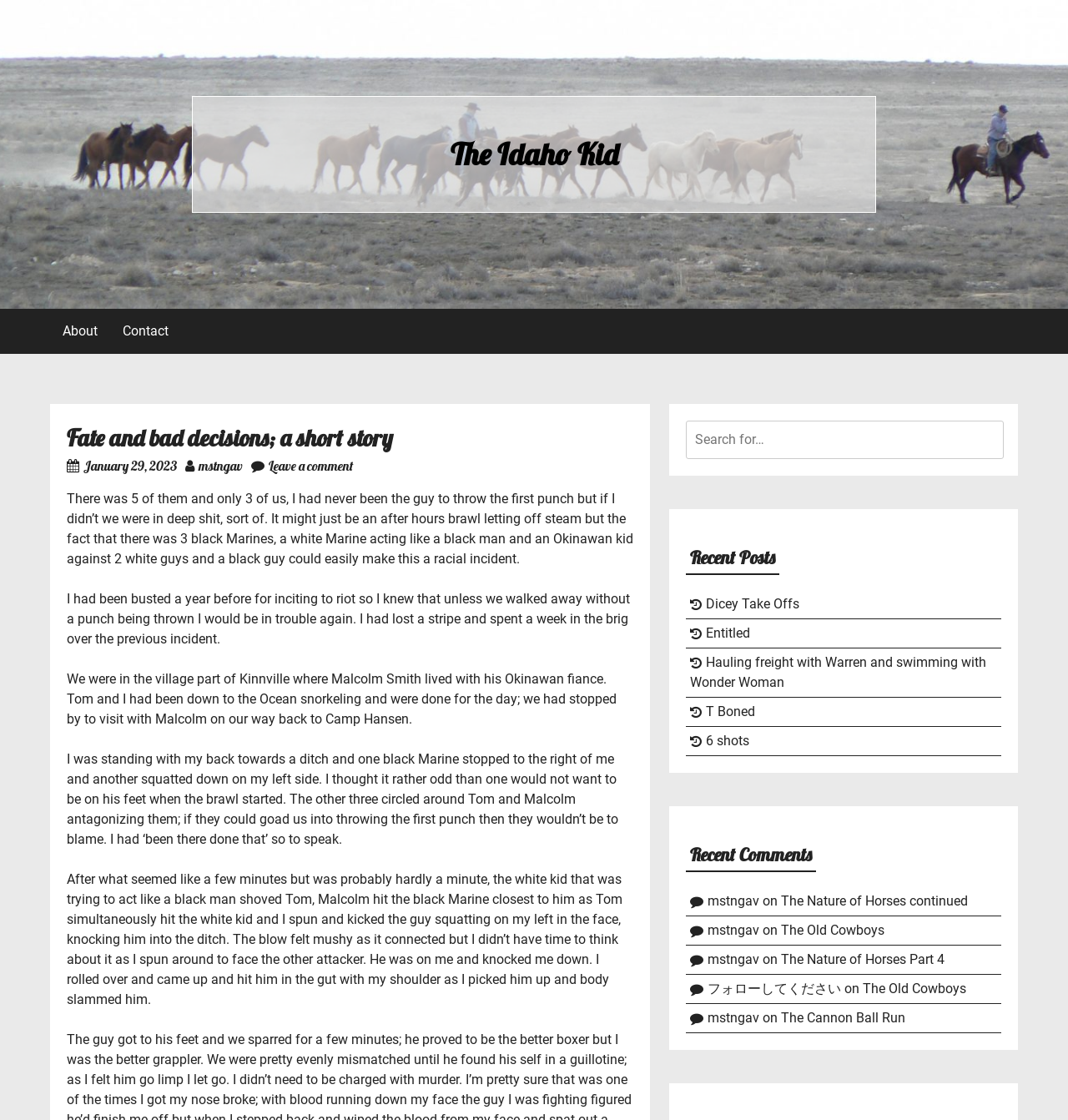Where did the author and Tom stop by?
Based on the screenshot, respond with a single word or phrase.

Malcolm Smith's place